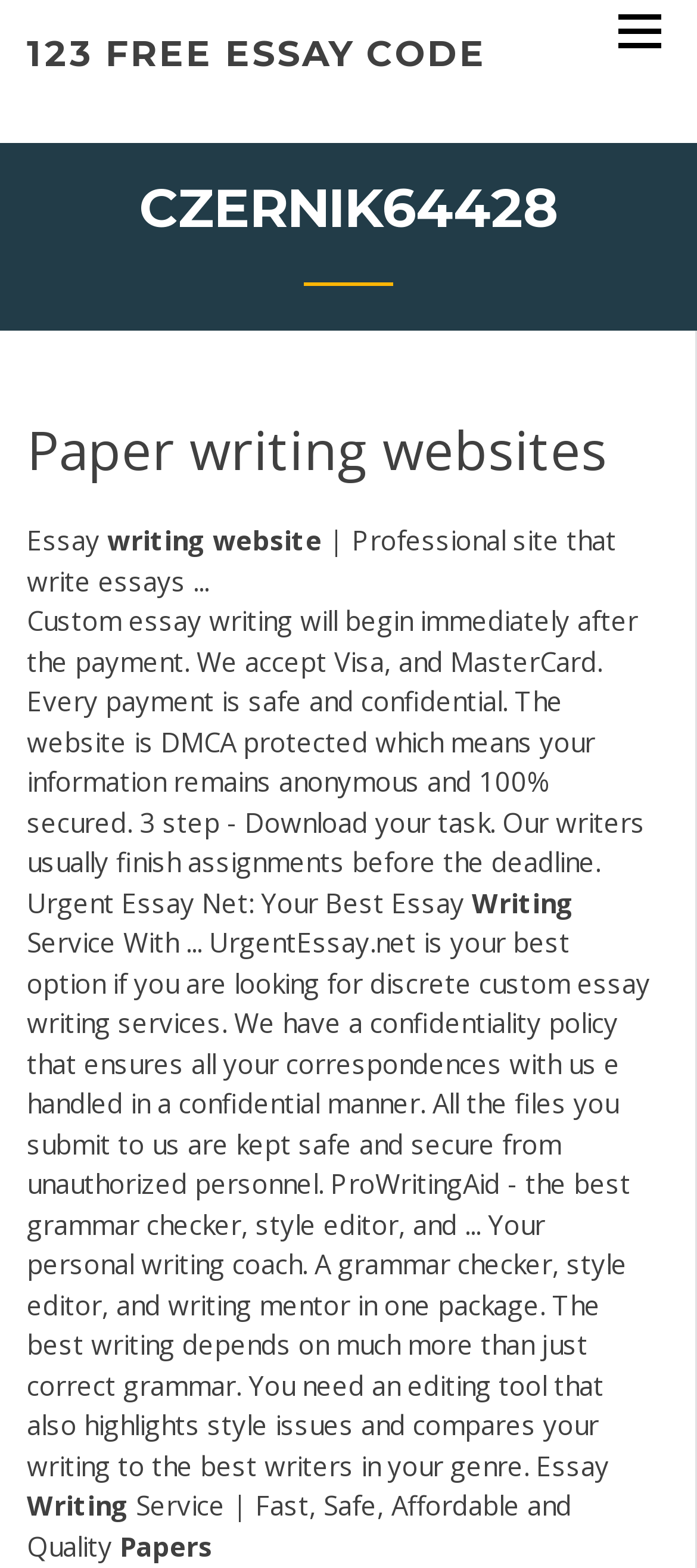What is the status of the writers' assignments?
Give a detailed response to the question by analyzing the screenshot.

The website mentions 'Our writers usually finish assignments before the deadline' in one of the paragraphs, indicating that the writers aim to complete assignments before the deadline.